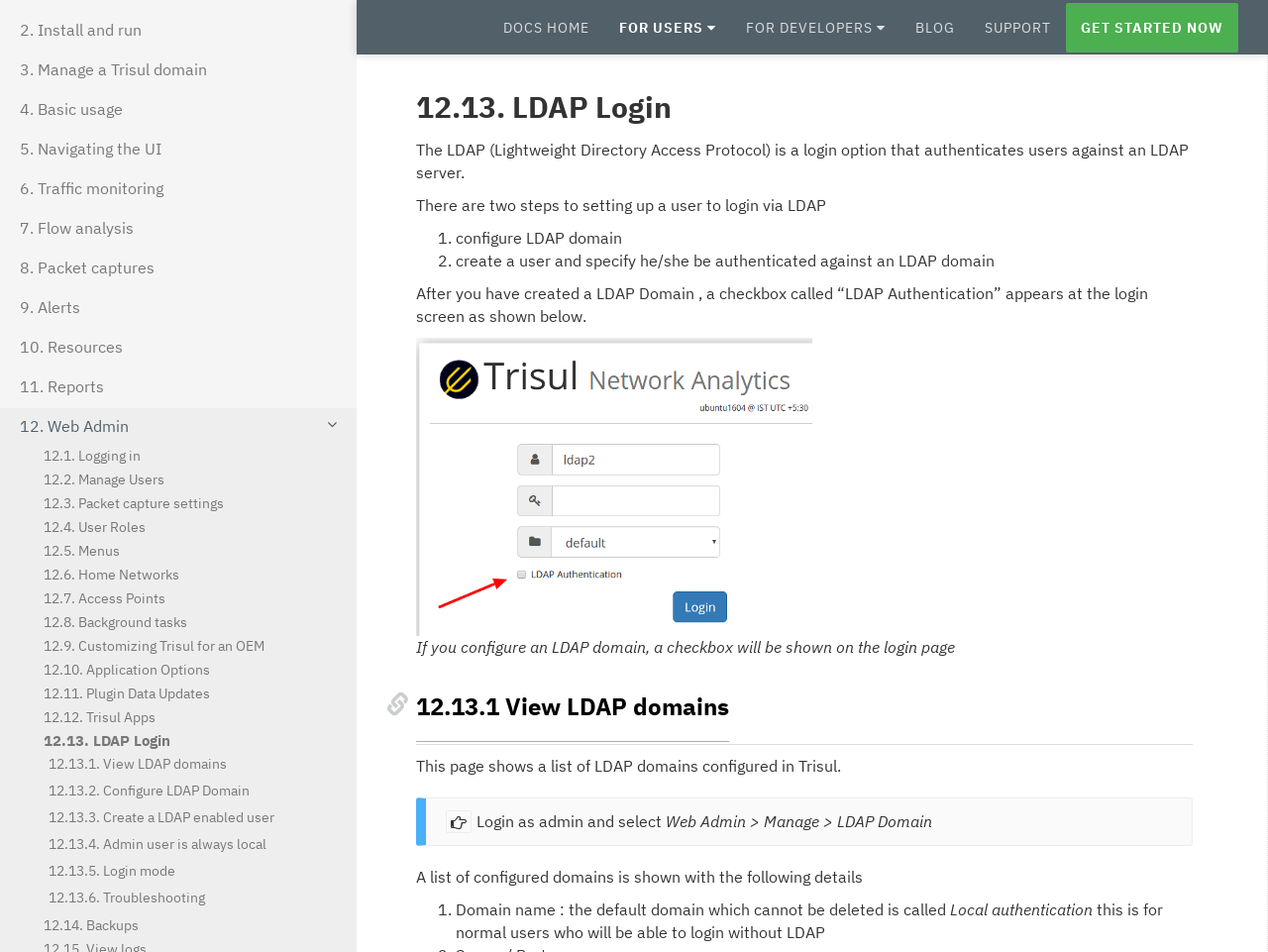Determine the bounding box coordinates of the region to click in order to accomplish the following instruction: "Click on '2. Install and run'". Provide the coordinates as four float numbers between 0 and 1, specifically [left, top, right, bottom].

[0.0, 0.012, 0.281, 0.05]